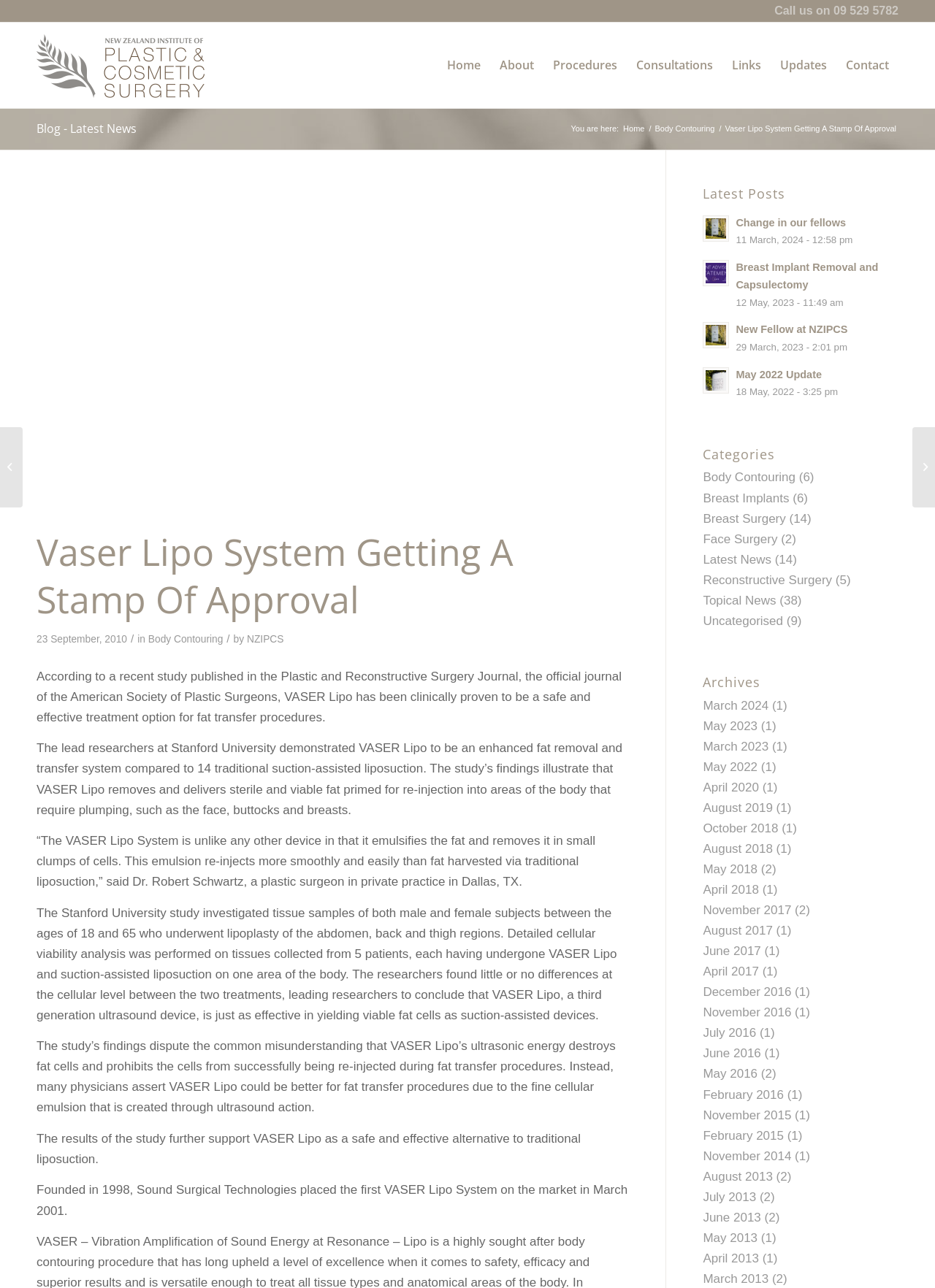Based on the visual content of the image, answer the question thoroughly: What is the name of the institute?

The name of the institute is located at the top of the webpage, in a link element with a bounding box coordinate of [0.039, 0.018, 0.219, 0.084]. It is also associated with an image element with the same bounding box coordinate.